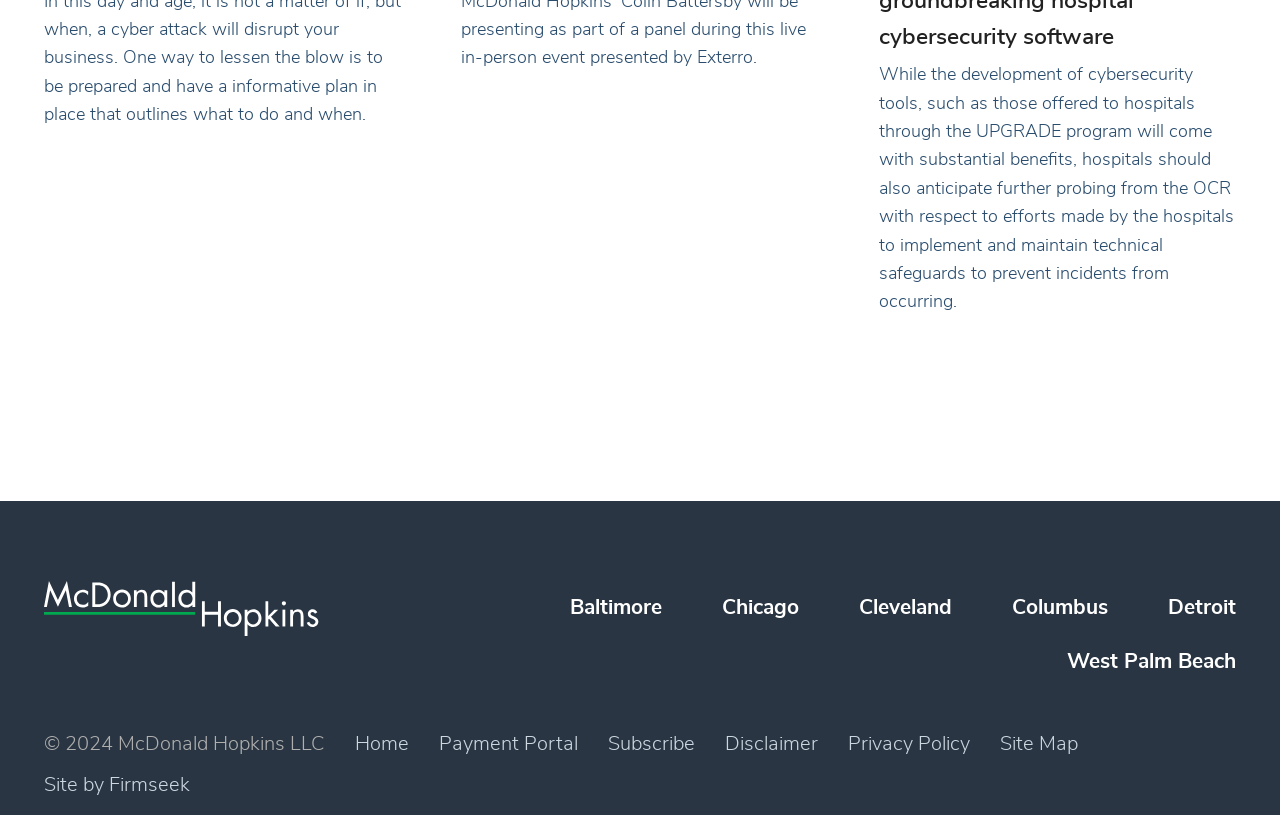Please determine the bounding box coordinates of the section I need to click to accomplish this instruction: "Click on Baltimore".

[0.445, 0.732, 0.517, 0.758]